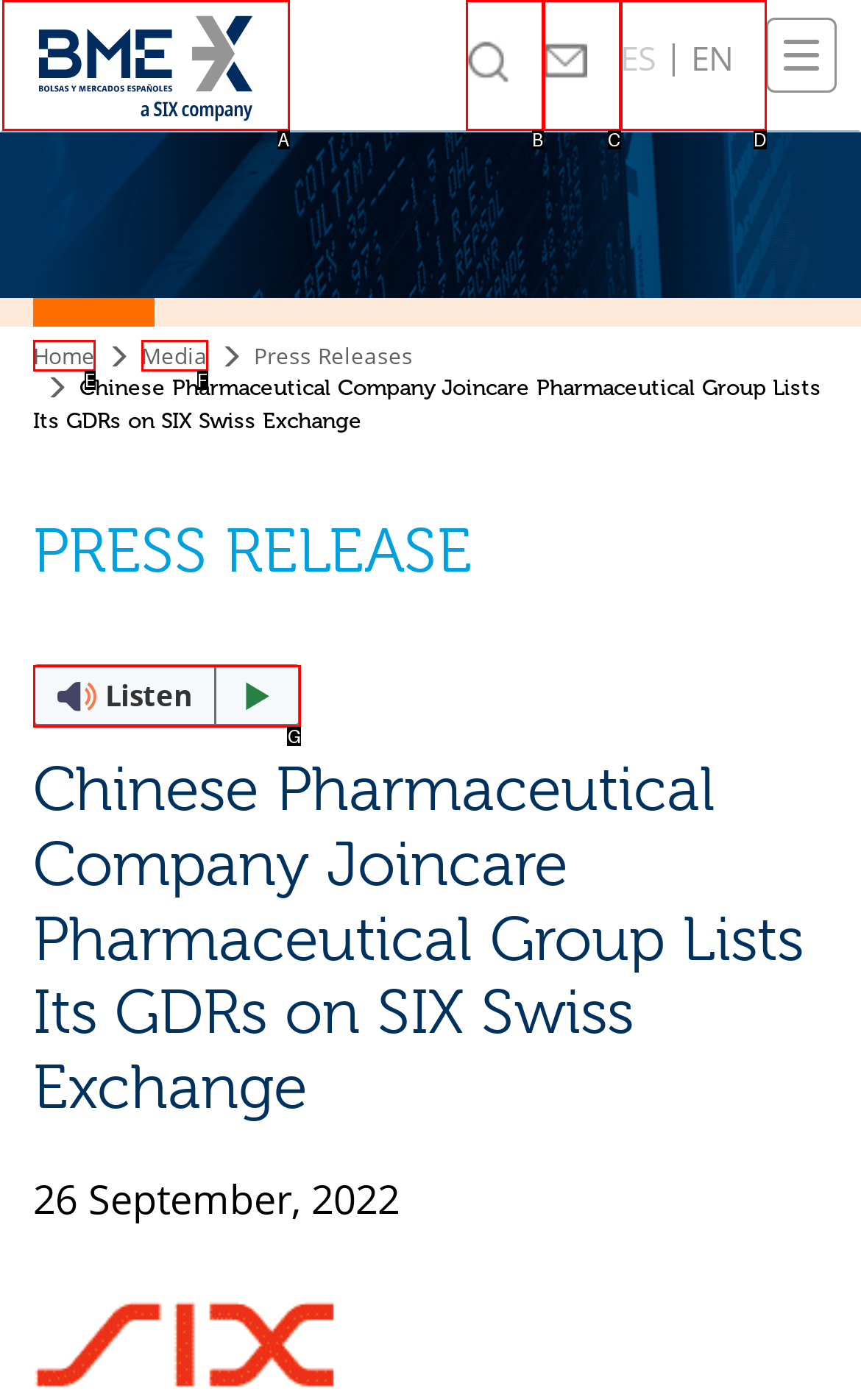Match the HTML element to the given description: Buddhism
Indicate the option by its letter.

None